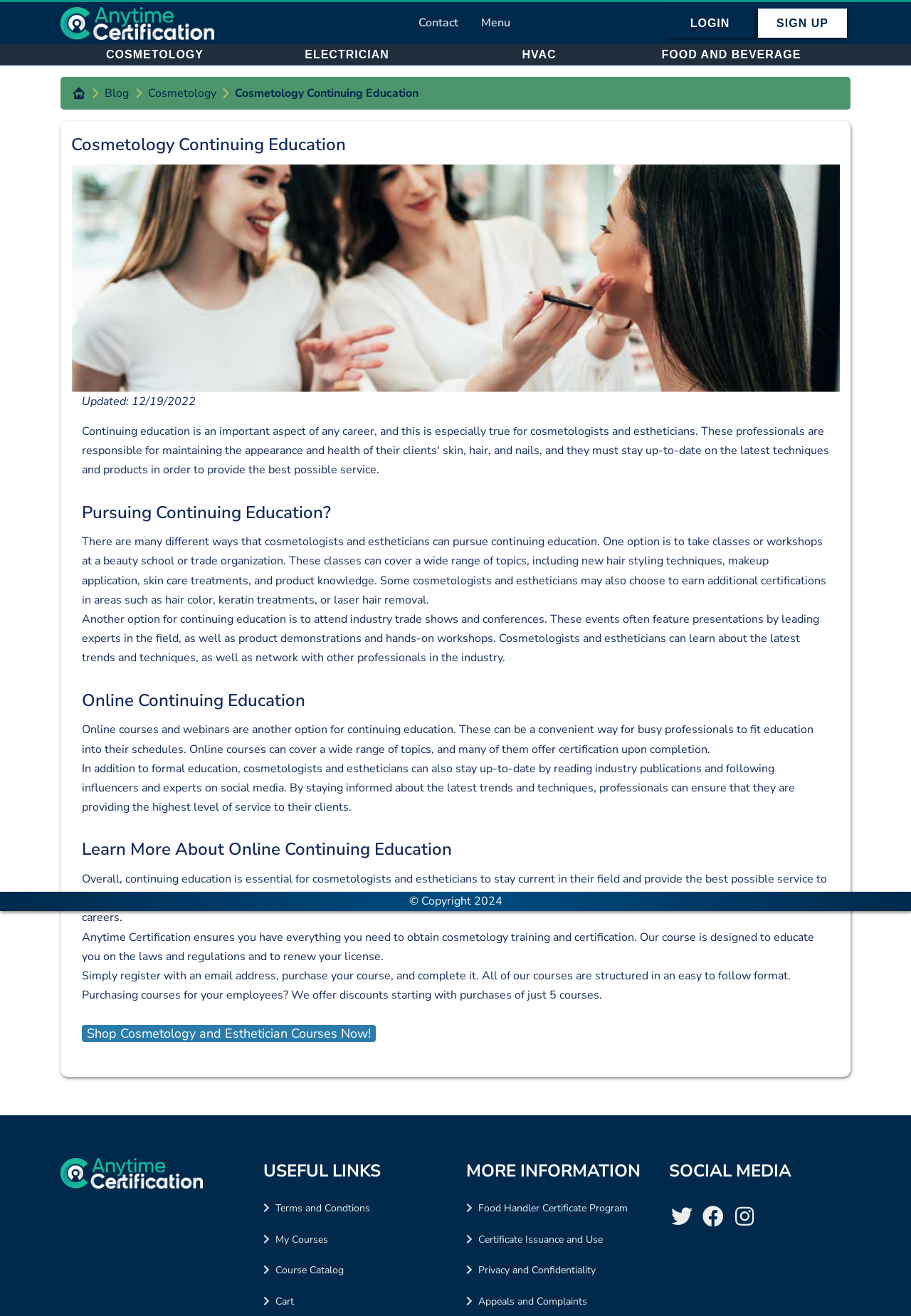Find the bounding box coordinates of the element to click in order to complete this instruction: "Click on 'Anytime Certification'". The bounding box coordinates must be four float numbers between 0 and 1, denoted as [left, top, right, bottom].

[0.066, 0.005, 0.235, 0.03]